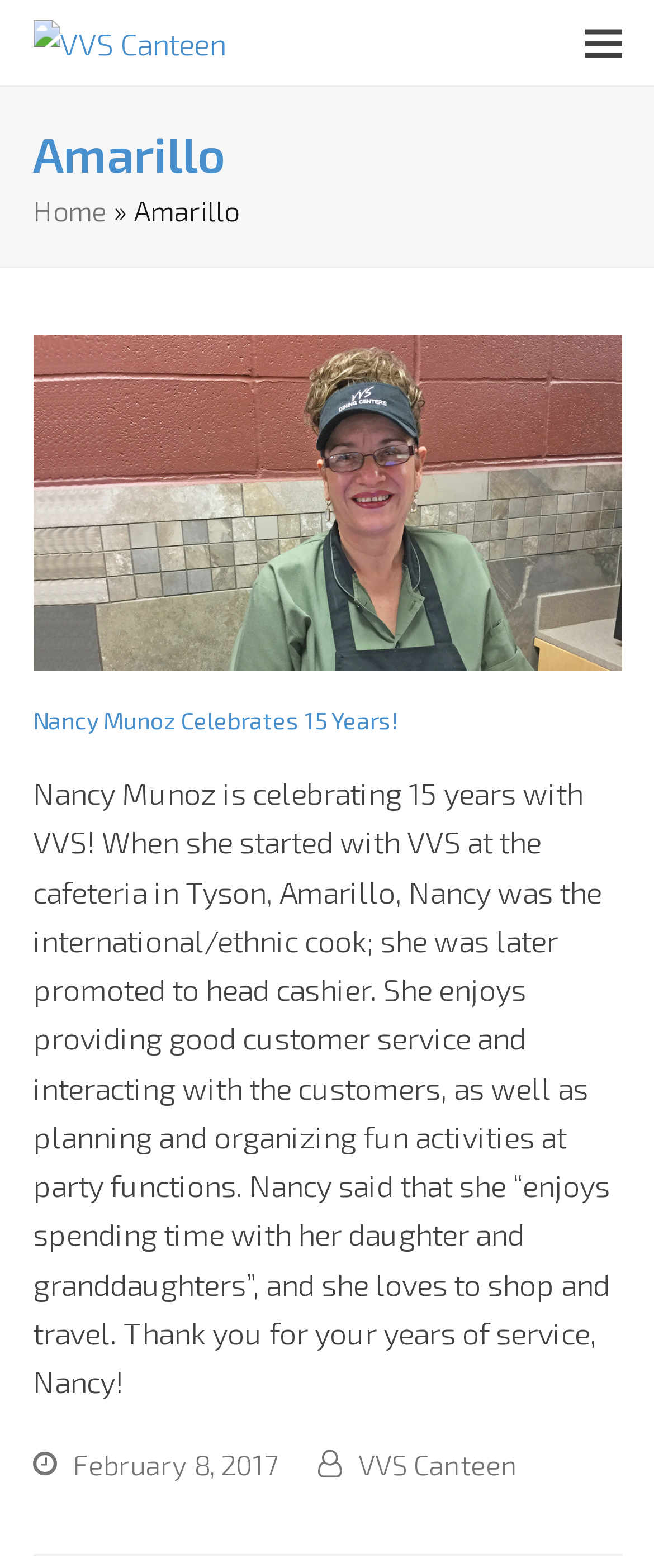Provide a brief response using a word or short phrase to this question:
What is the date of the article about Nancy Munoz?

February 8, 2017